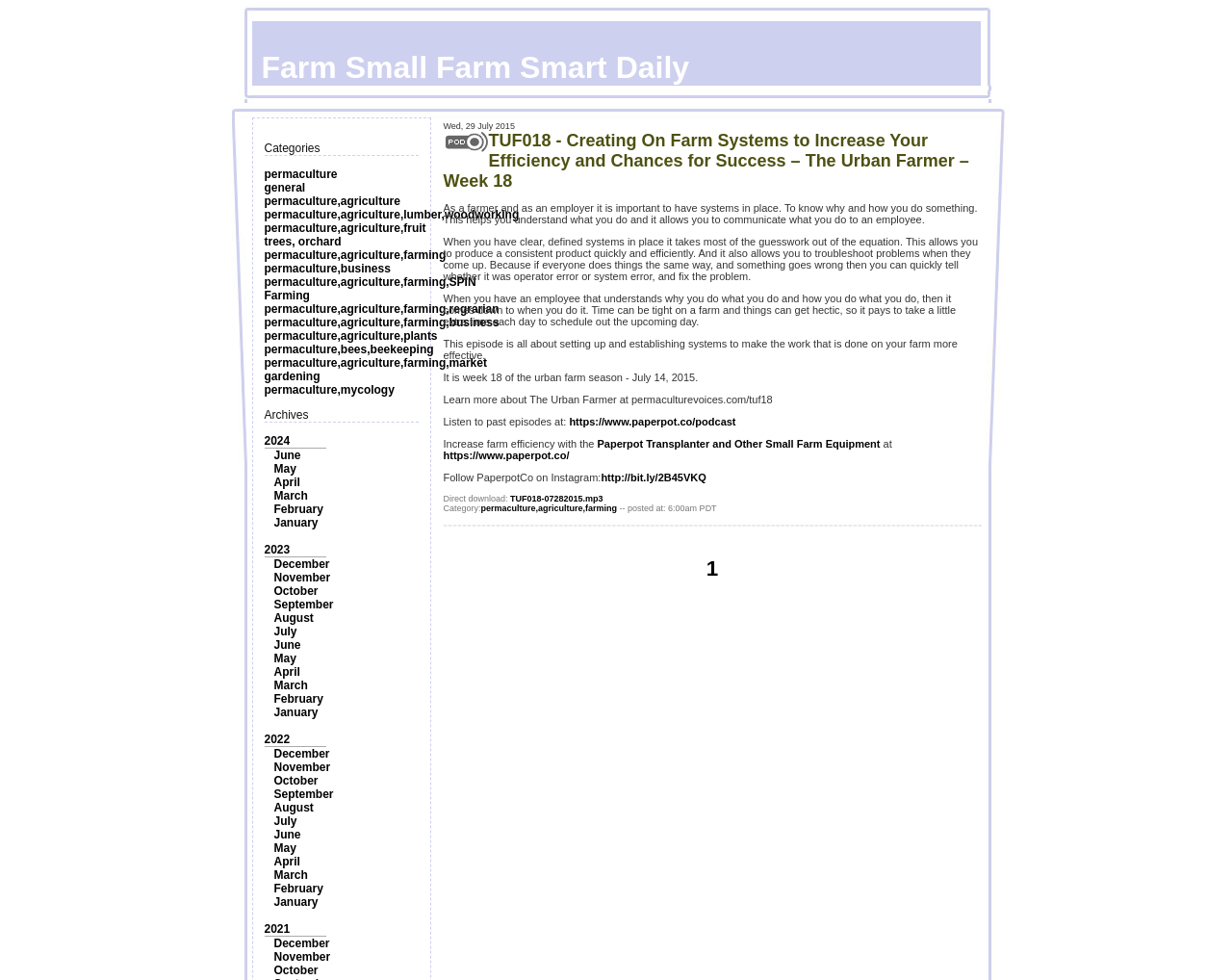Refer to the image and provide an in-depth answer to the question:
What is the purpose of the 'Archives' section?

The 'Archives' section has links to different years and months, which suggests that it is used to access past episodes or articles related to farming and permaculture.